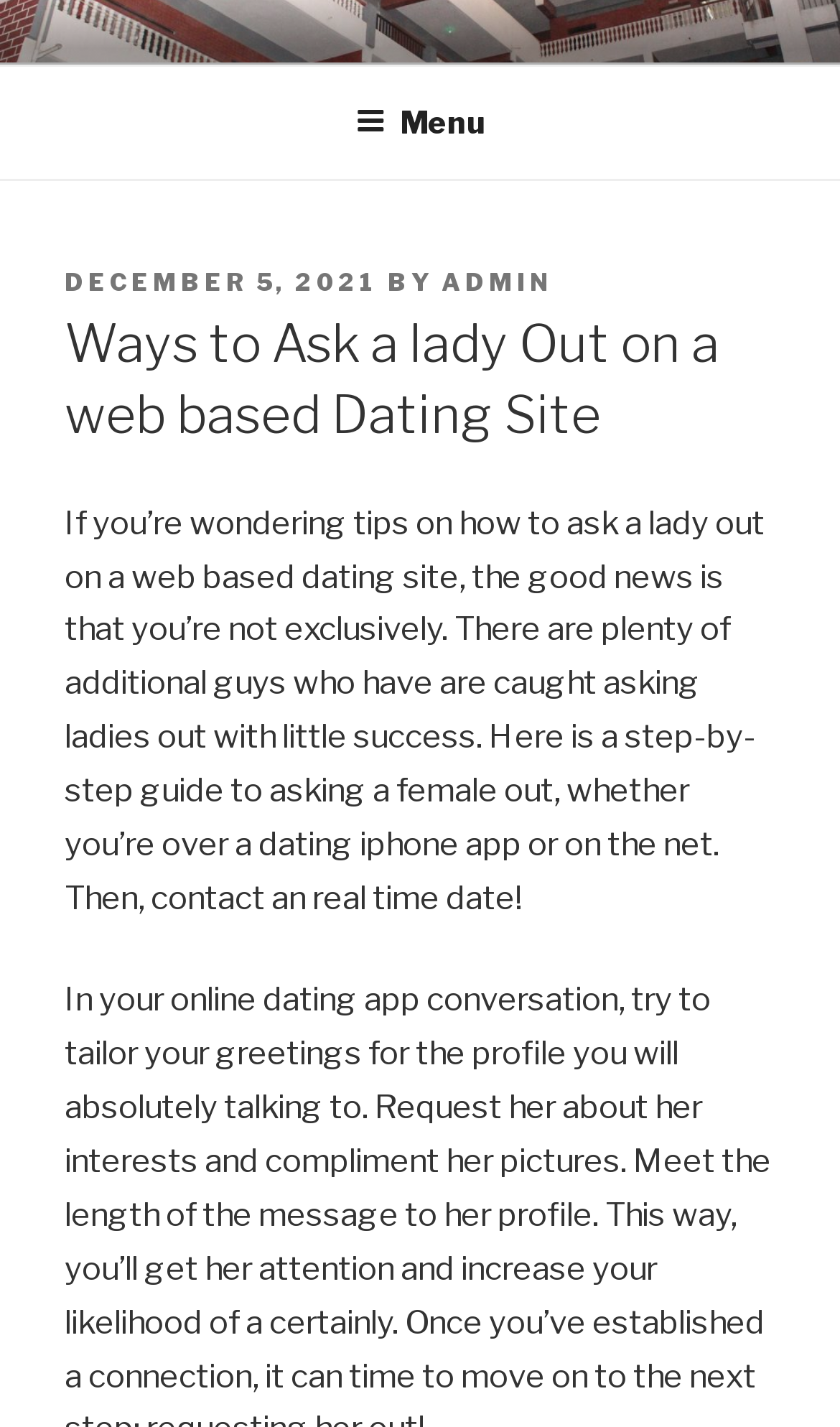What is the format of the article?
Refer to the image and provide a one-word or short phrase answer.

Step-by-step guide